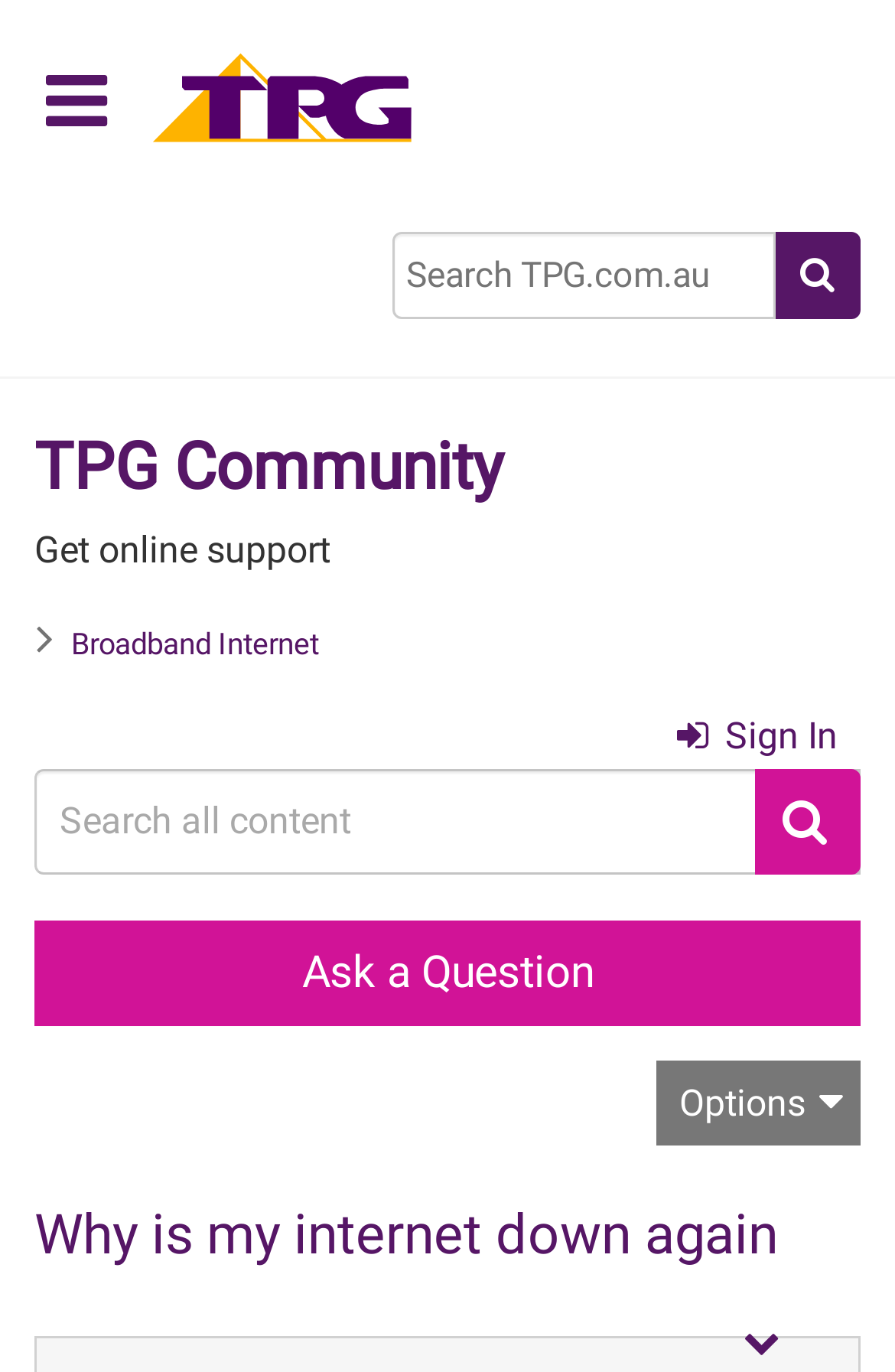Could you please study the image and provide a detailed answer to the question:
What is the name of this community?

I determined the answer by looking at the heading element with the text 'TPG Community' which is a prominent element on the webpage, indicating that it is the name of the community.